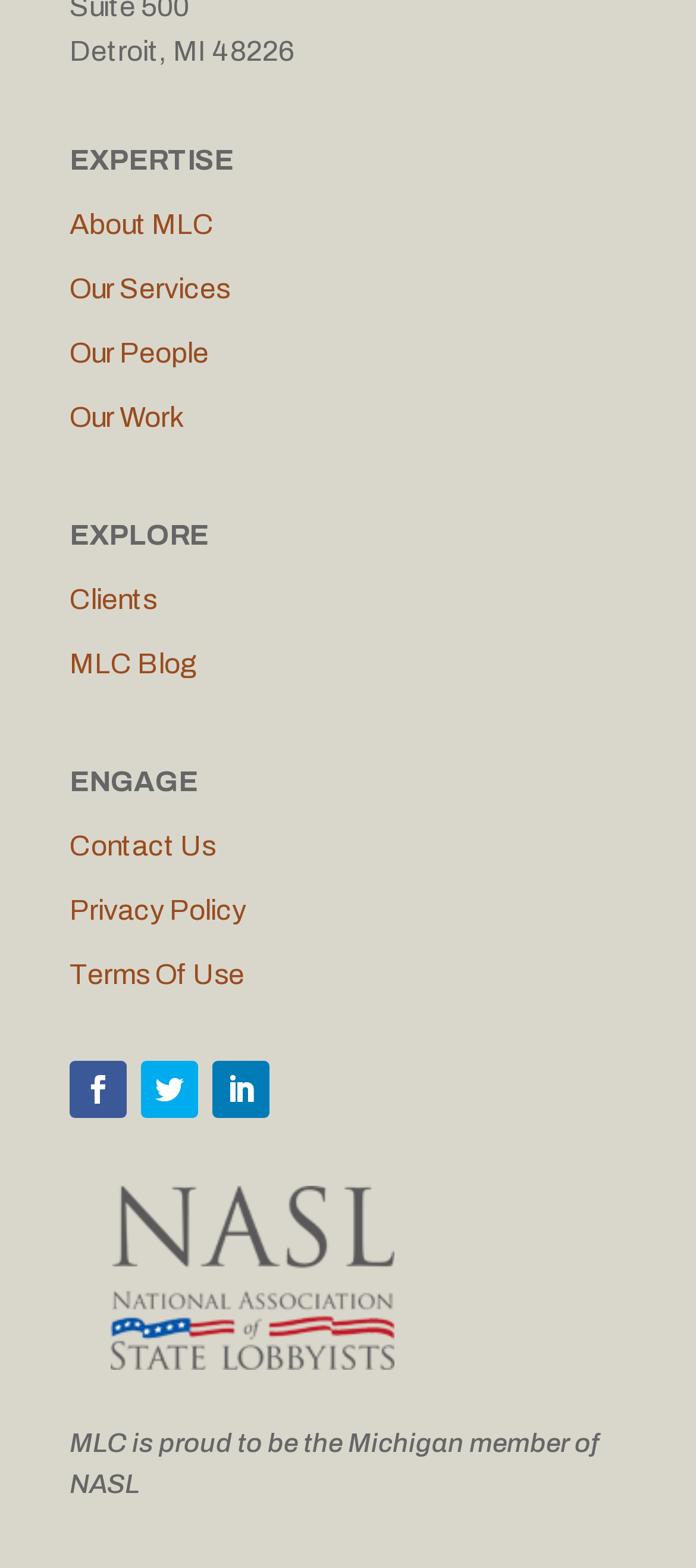Find the bounding box coordinates for the HTML element described in this sentence: "Our People". Provide the coordinates as four float numbers between 0 and 1, in the format [left, top, right, bottom].

[0.1, 0.215, 0.3, 0.235]